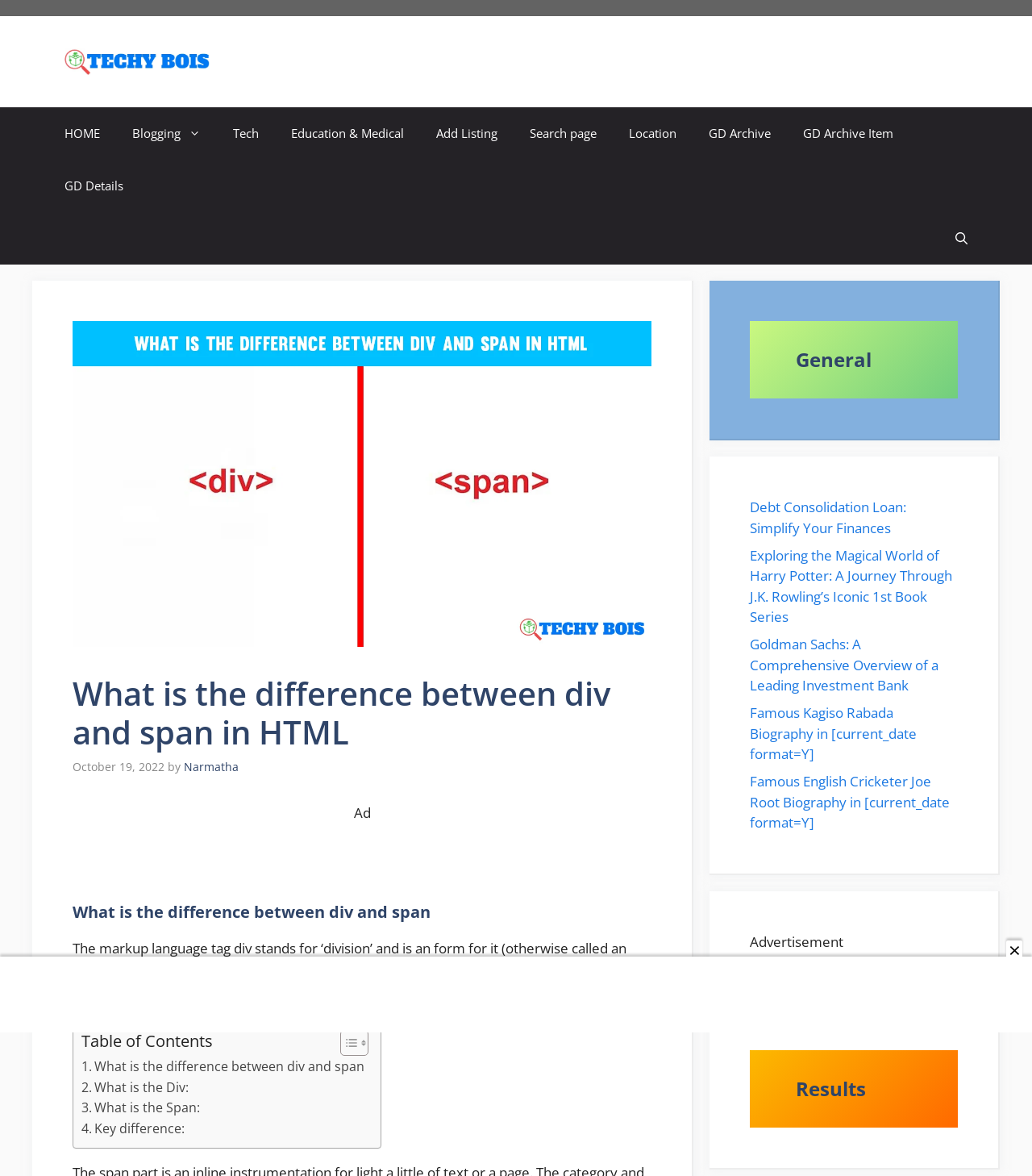Please find the bounding box coordinates of the element that you should click to achieve the following instruction: "Read about 'Improve balance'". The coordinates should be presented as four float numbers between 0 and 1: [left, top, right, bottom].

None